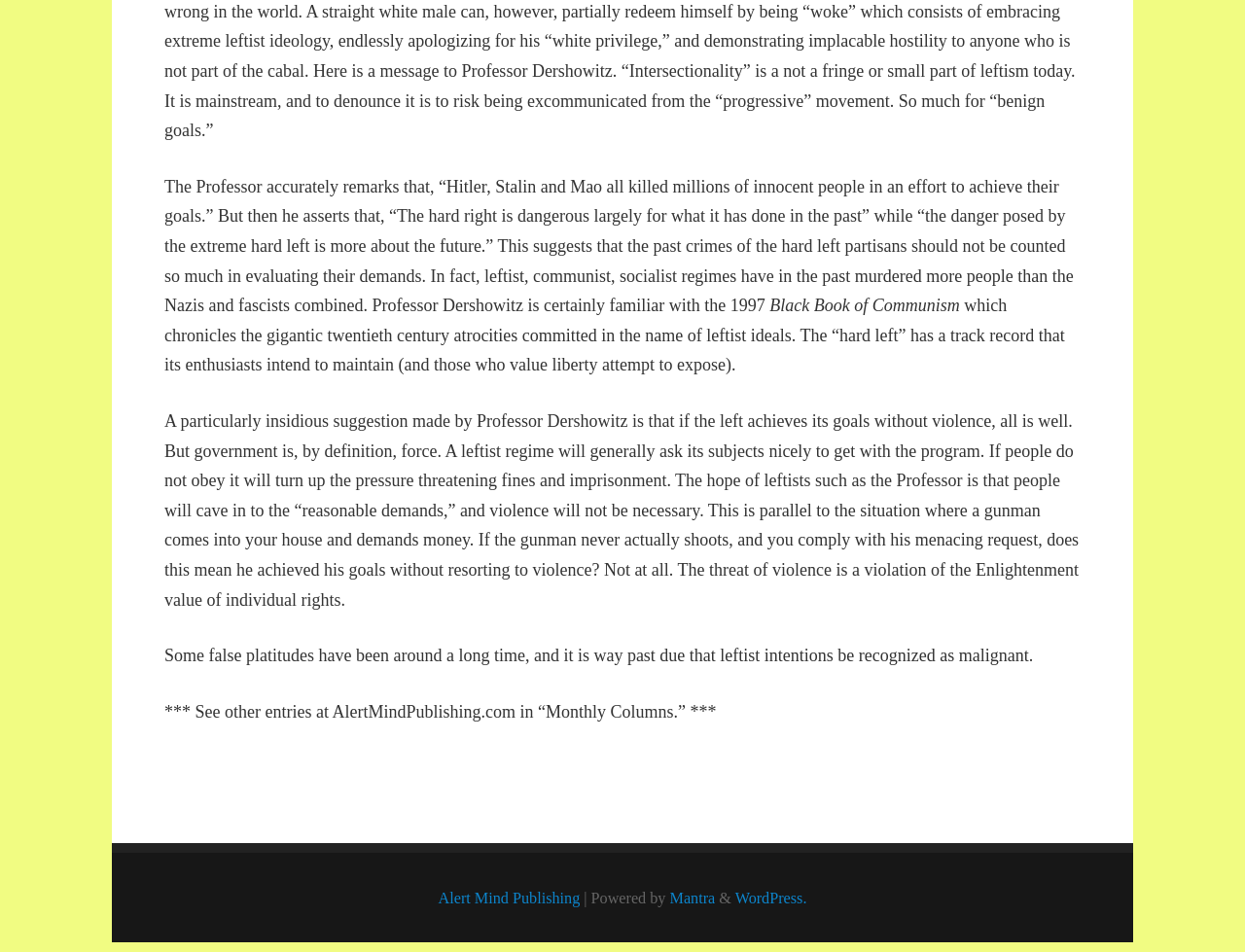Identify the bounding box for the UI element specified in this description: "Alert Mind Publishing". The coordinates must be four float numbers between 0 and 1, formatted as [left, top, right, bottom].

[0.352, 0.935, 0.466, 0.953]